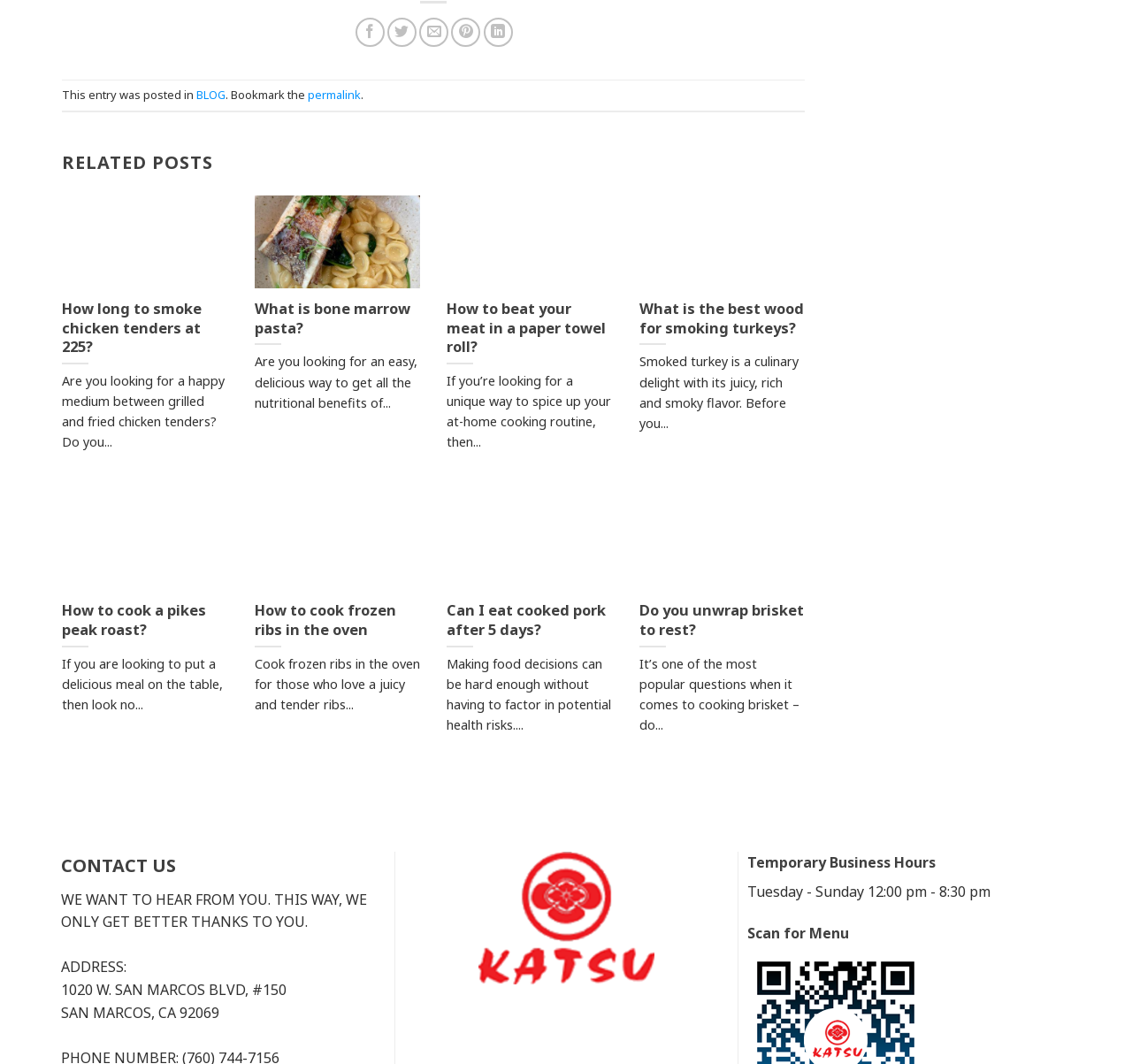Please locate the clickable area by providing the bounding box coordinates to follow this instruction: "Scan for menu".

[0.66, 0.867, 0.946, 0.888]